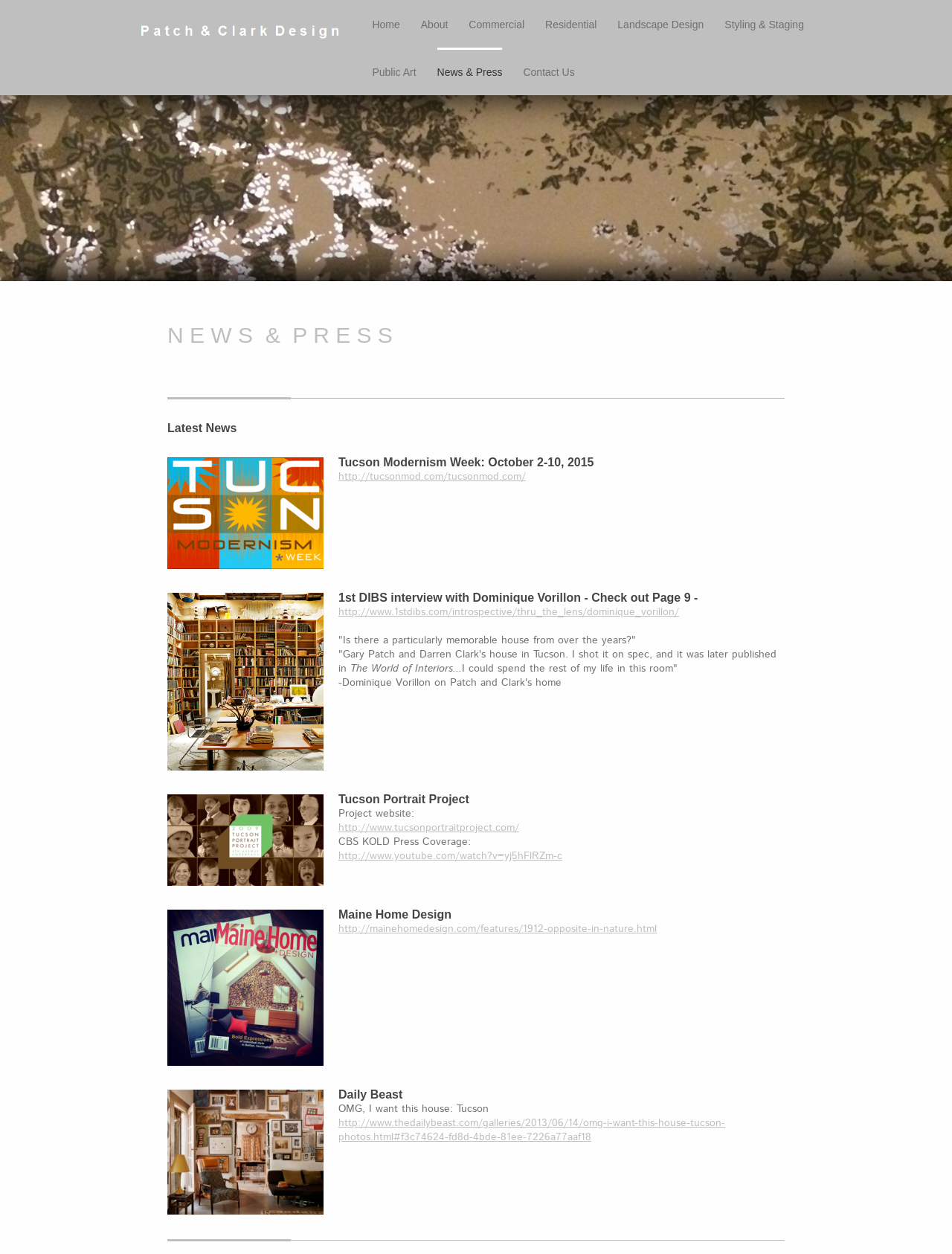Respond to the following question using a concise word or phrase: 
How many news articles are listed on this page?

5